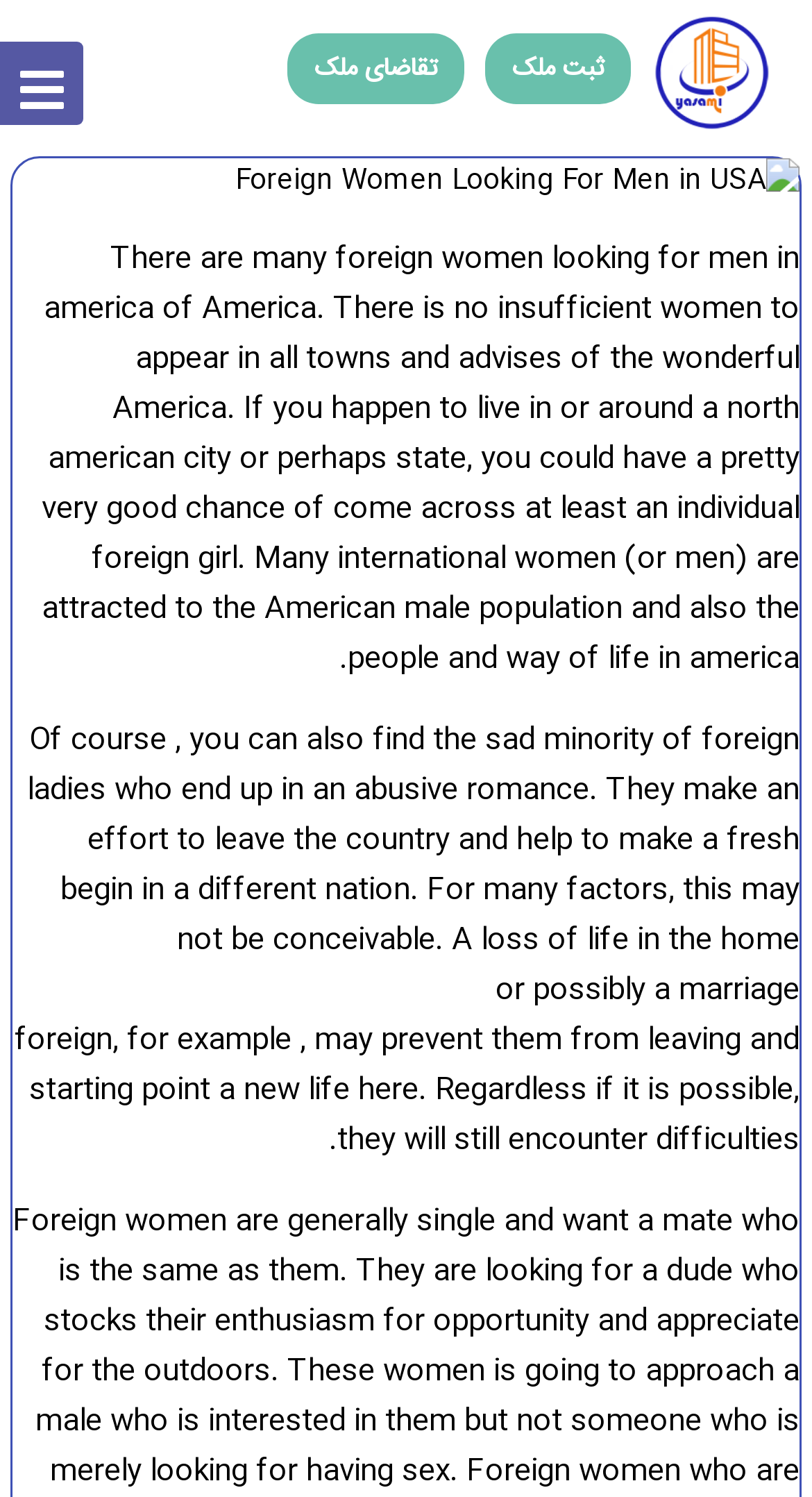Using the element description ثبت ملک, predict the bounding box coordinates for the UI element. Provide the coordinates in (top-left x, top-left y, bottom-right x, bottom-right y) format with values ranging from 0 to 1.

[0.598, 0.022, 0.777, 0.07]